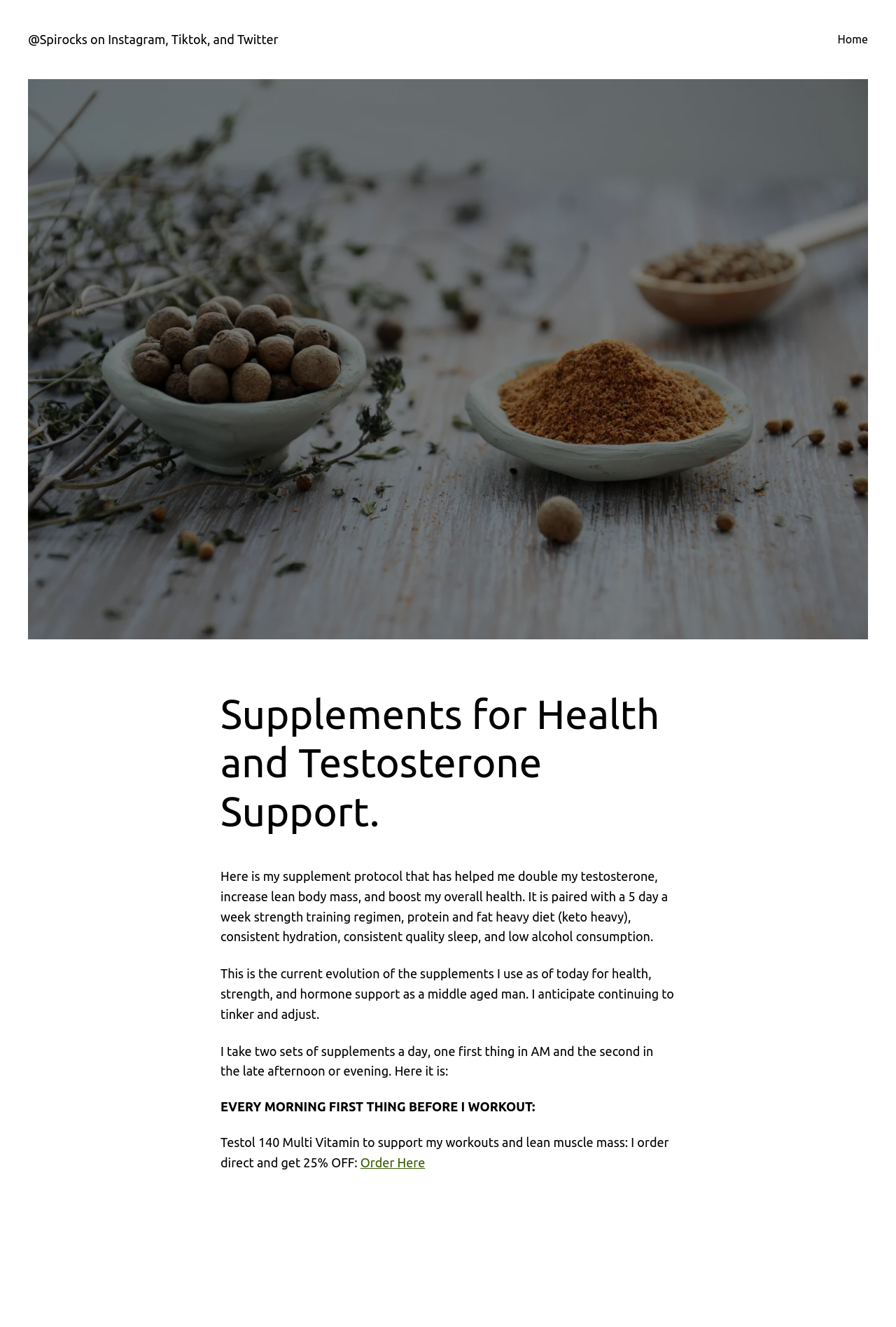How many sets of supplements does the author take daily?
Refer to the image and provide a concise answer in one word or phrase.

Two